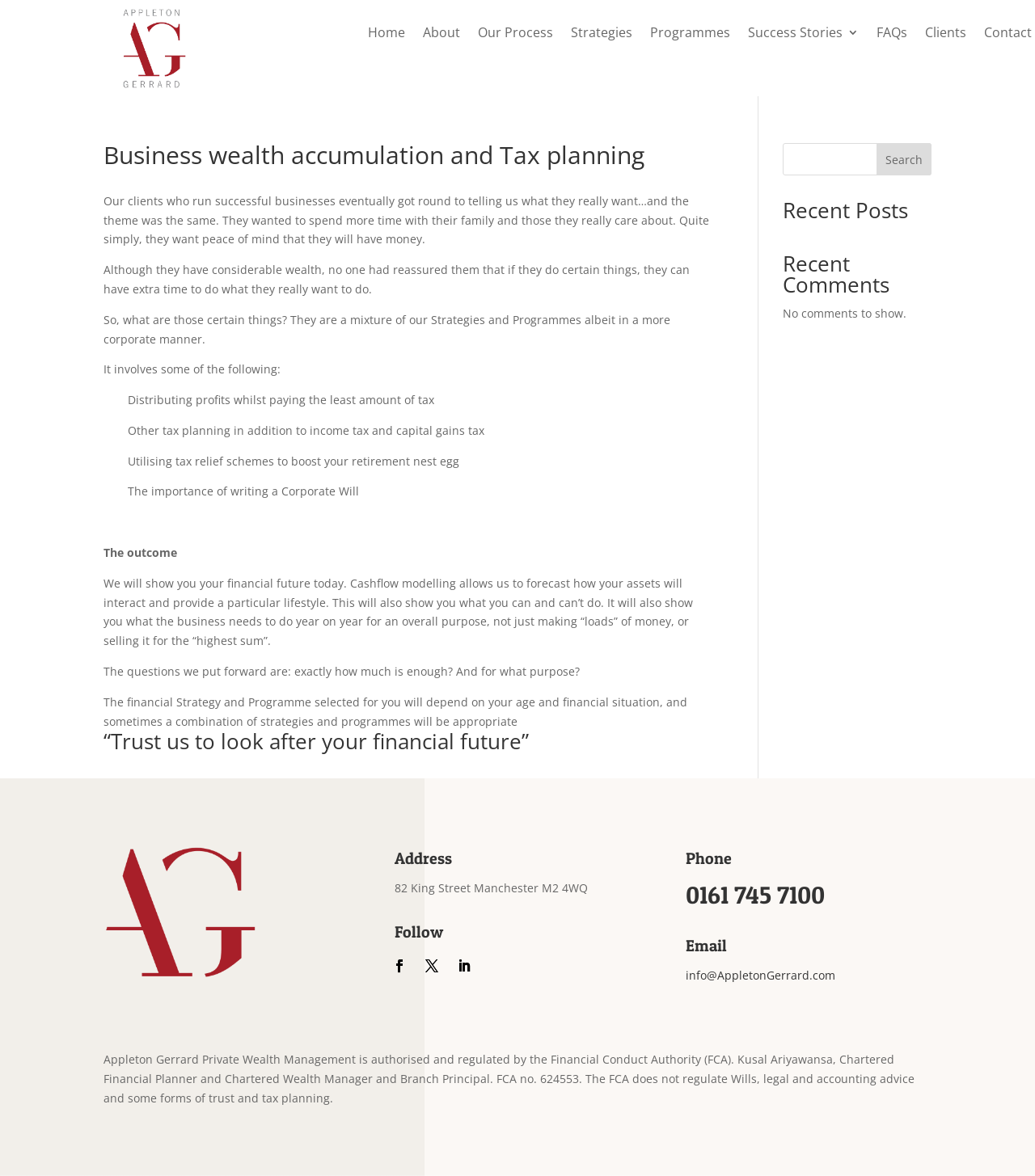Please identify the bounding box coordinates of the element I should click to complete this instruction: 'Click the 'Home' link'. The coordinates should be given as four float numbers between 0 and 1, like this: [left, top, right, bottom].

[0.355, 0.023, 0.391, 0.038]